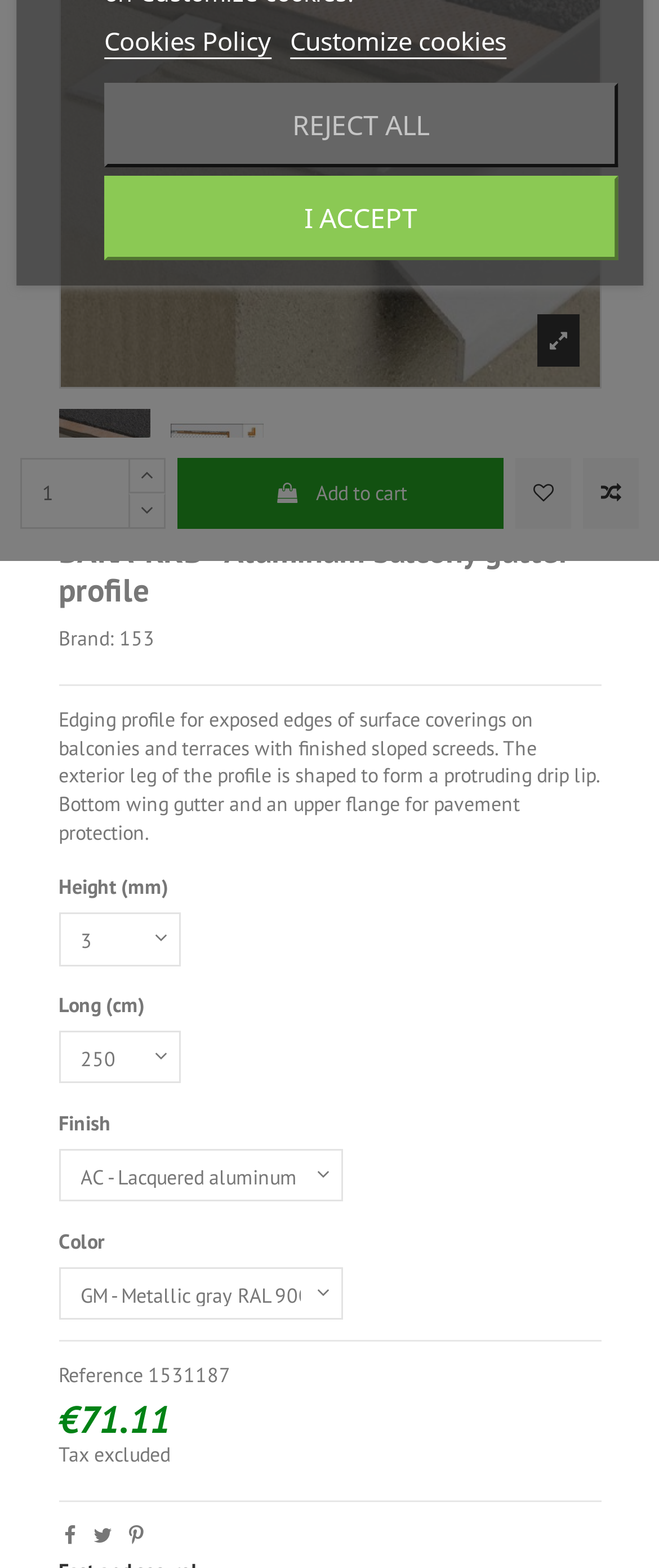Based on the element description, predict the bounding box coordinates (top-left x, top-left y, bottom-right x, bottom-right y) for the UI element in the screenshot: input value="1" name="qty" value="1"

[0.031, 0.292, 0.198, 0.337]